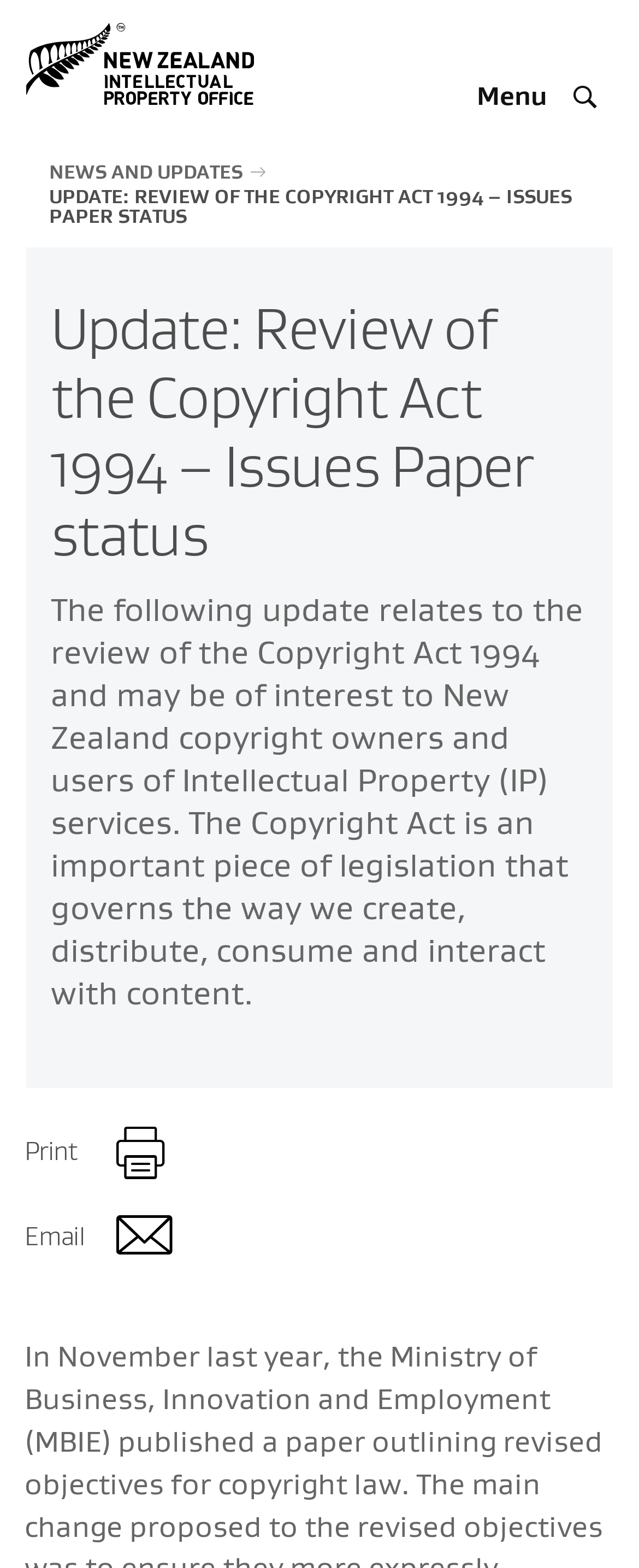Respond to the question below with a concise word or phrase:
What is the name of the office?

Intellectual Property Office of New Zealand